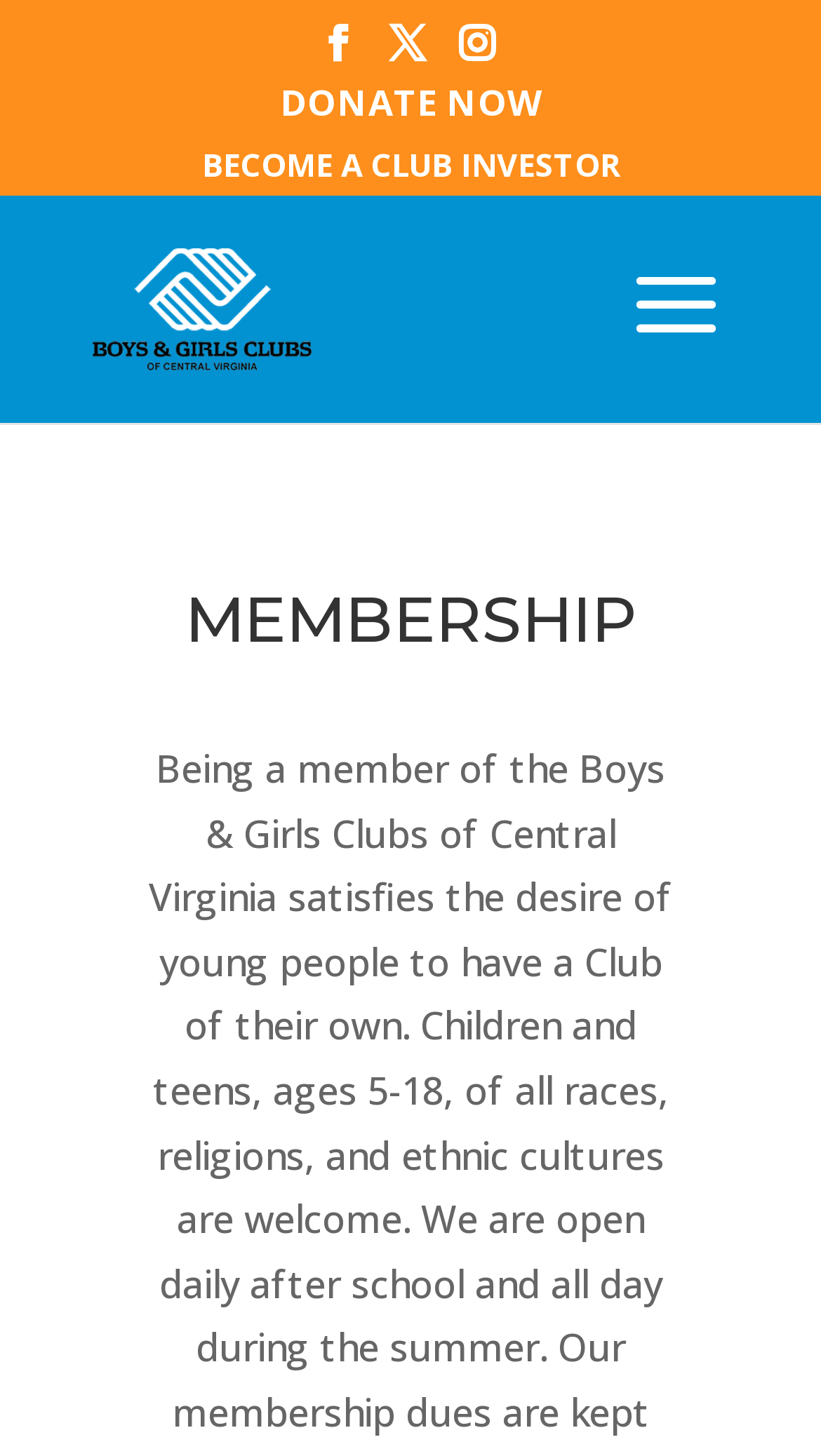Could you provide the bounding box coordinates for the portion of the screen to click to complete this instruction: "View membership information"?

[0.1, 0.405, 0.9, 0.462]